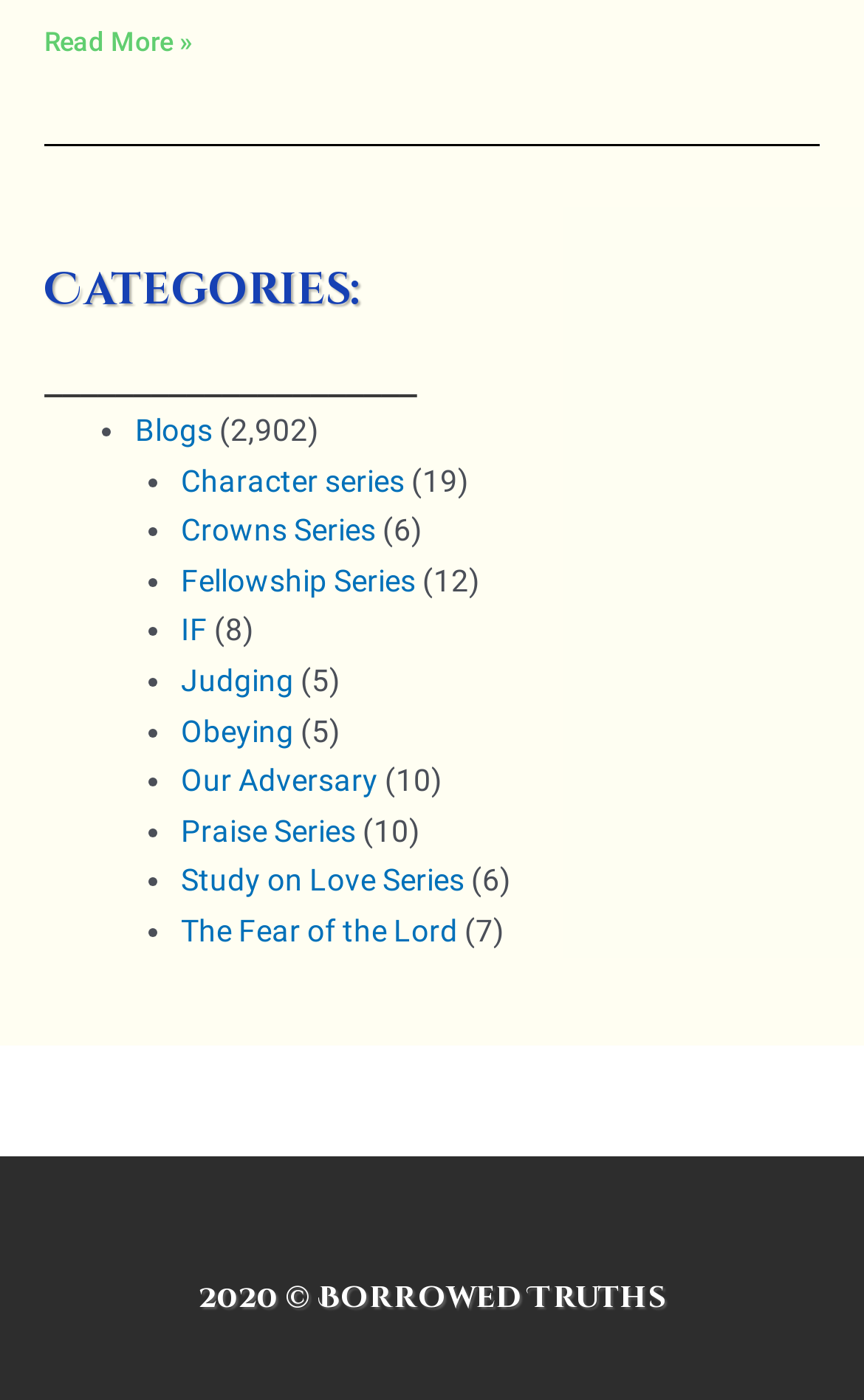Please locate the bounding box coordinates of the element that needs to be clicked to achieve the following instruction: "View Character series". The coordinates should be four float numbers between 0 and 1, i.e., [left, top, right, bottom].

[0.209, 0.33, 0.468, 0.356]